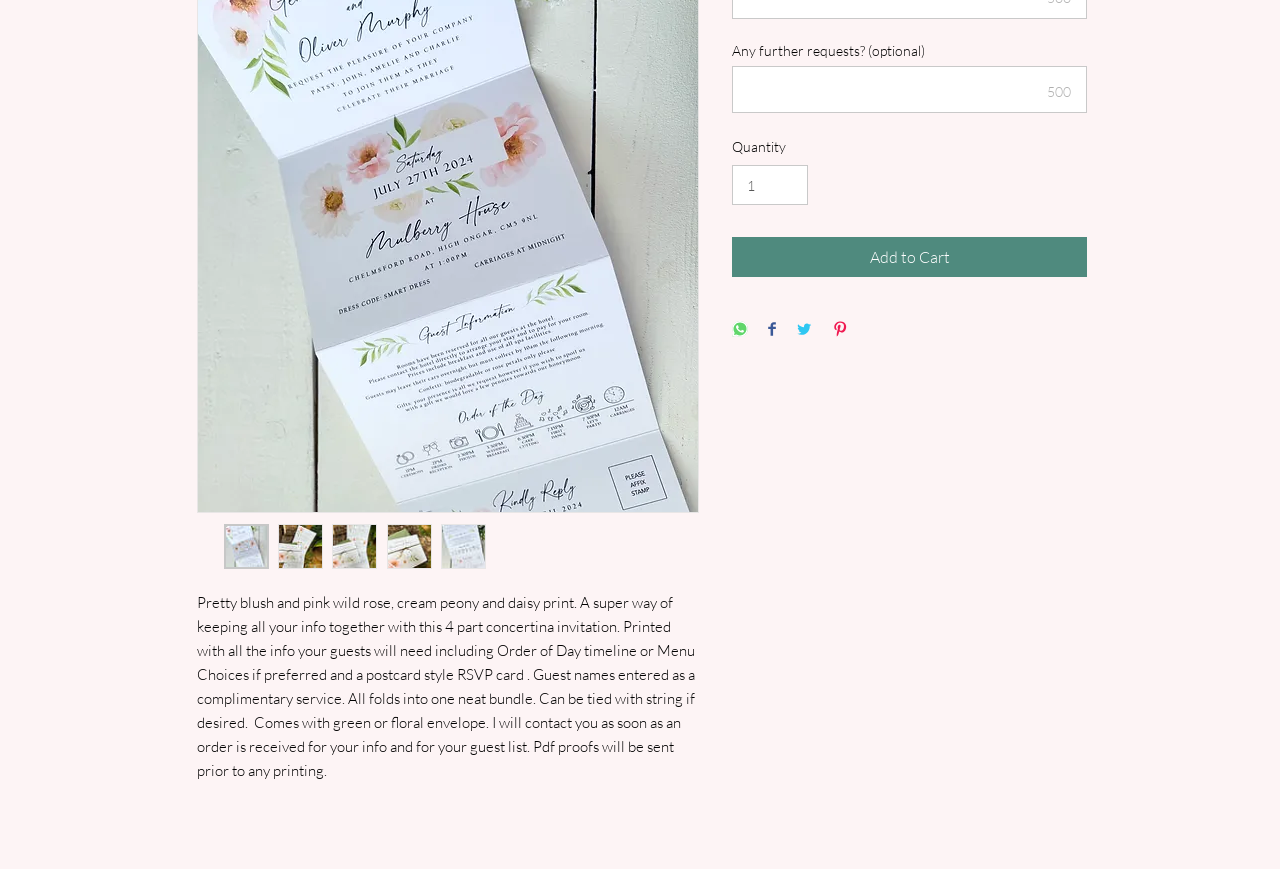Locate the bounding box coordinates of the clickable area to execute the instruction: "Add to Cart". Provide the coordinates as four float numbers between 0 and 1, represented as [left, top, right, bottom].

[0.572, 0.273, 0.849, 0.319]